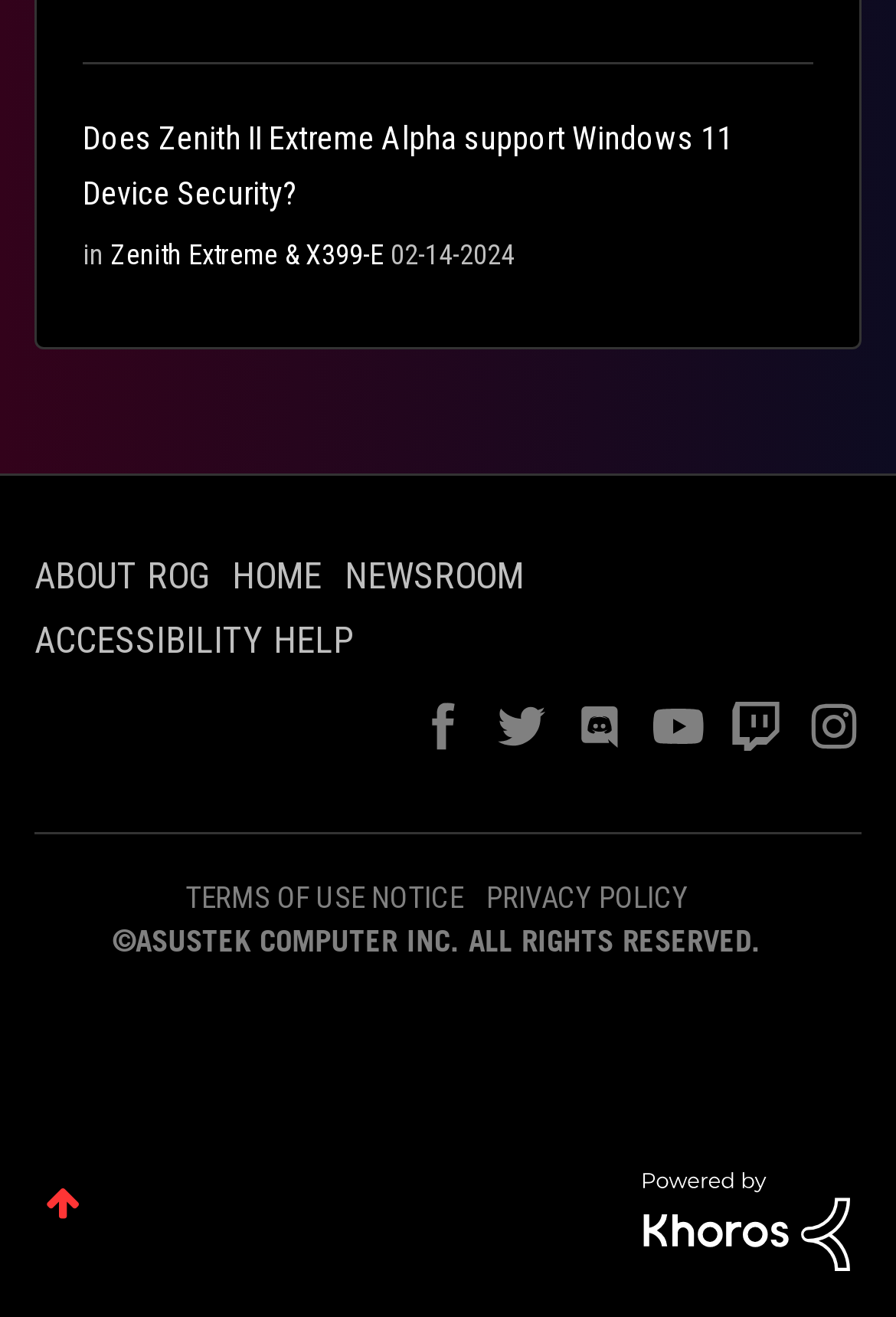What is the topic of the first link on the webpage?
Please provide a single word or phrase based on the screenshot.

Zenith II Extreme Alpha